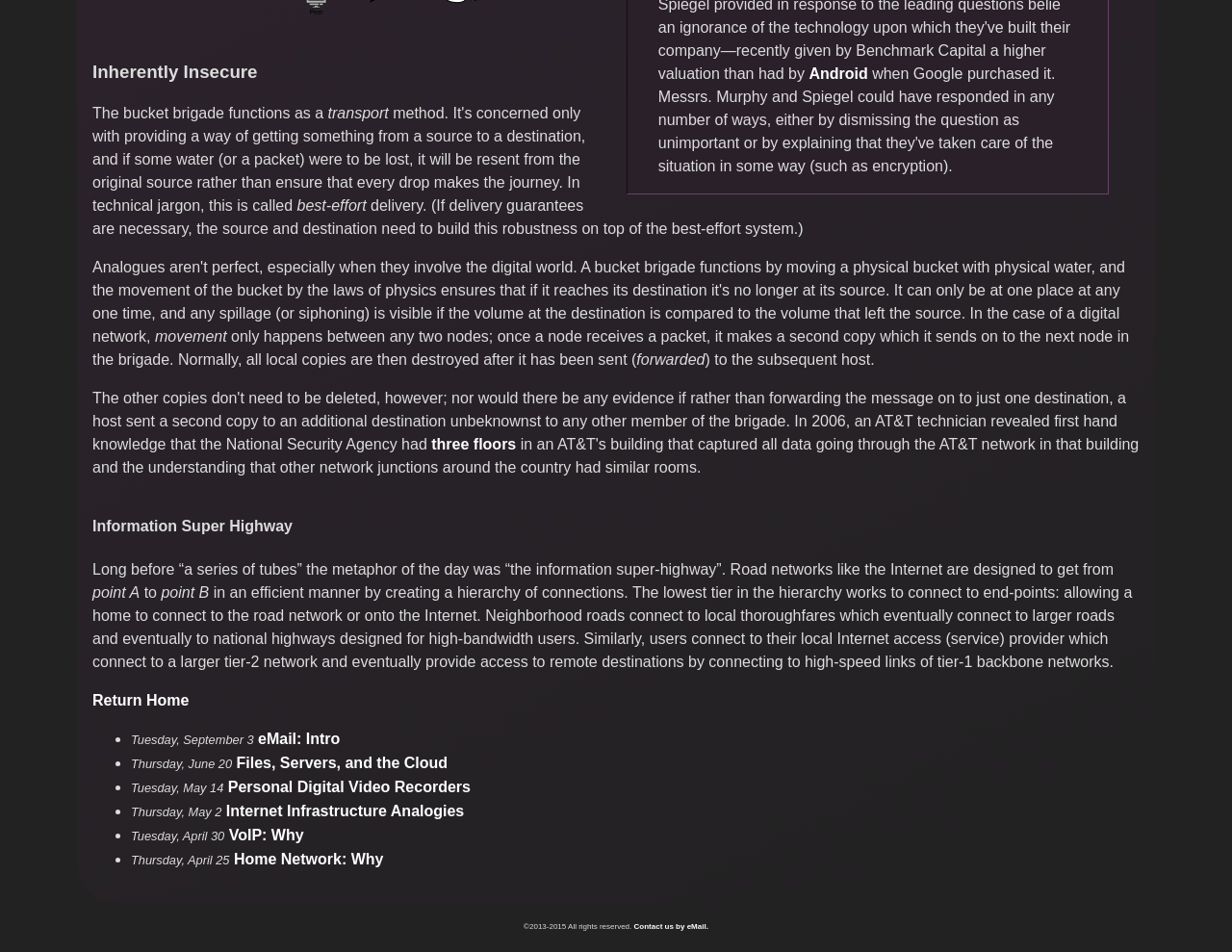Can you provide the bounding box coordinates for the element that should be clicked to implement the instruction: "Read 'eMail: Intro'"?

[0.209, 0.768, 0.276, 0.785]